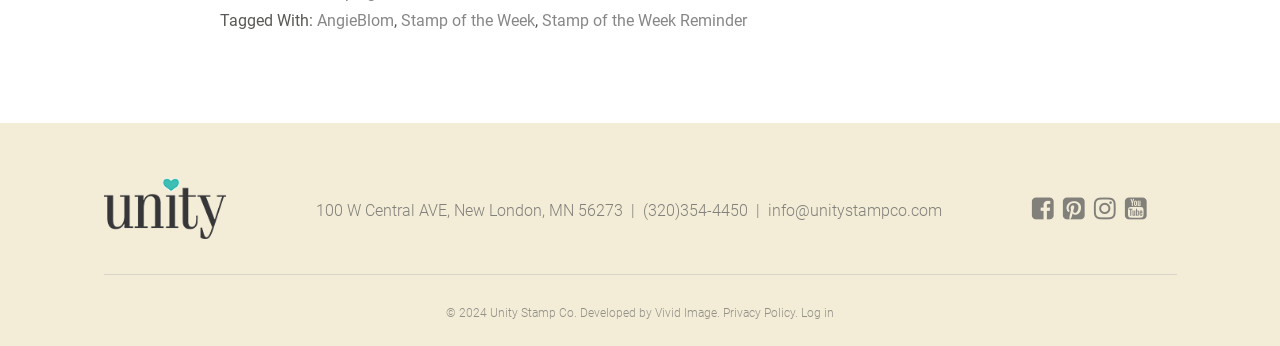Please locate the bounding box coordinates for the element that should be clicked to achieve the following instruction: "Click on the 'AngieBlom' link". Ensure the coordinates are given as four float numbers between 0 and 1, i.e., [left, top, right, bottom].

[0.248, 0.03, 0.308, 0.085]